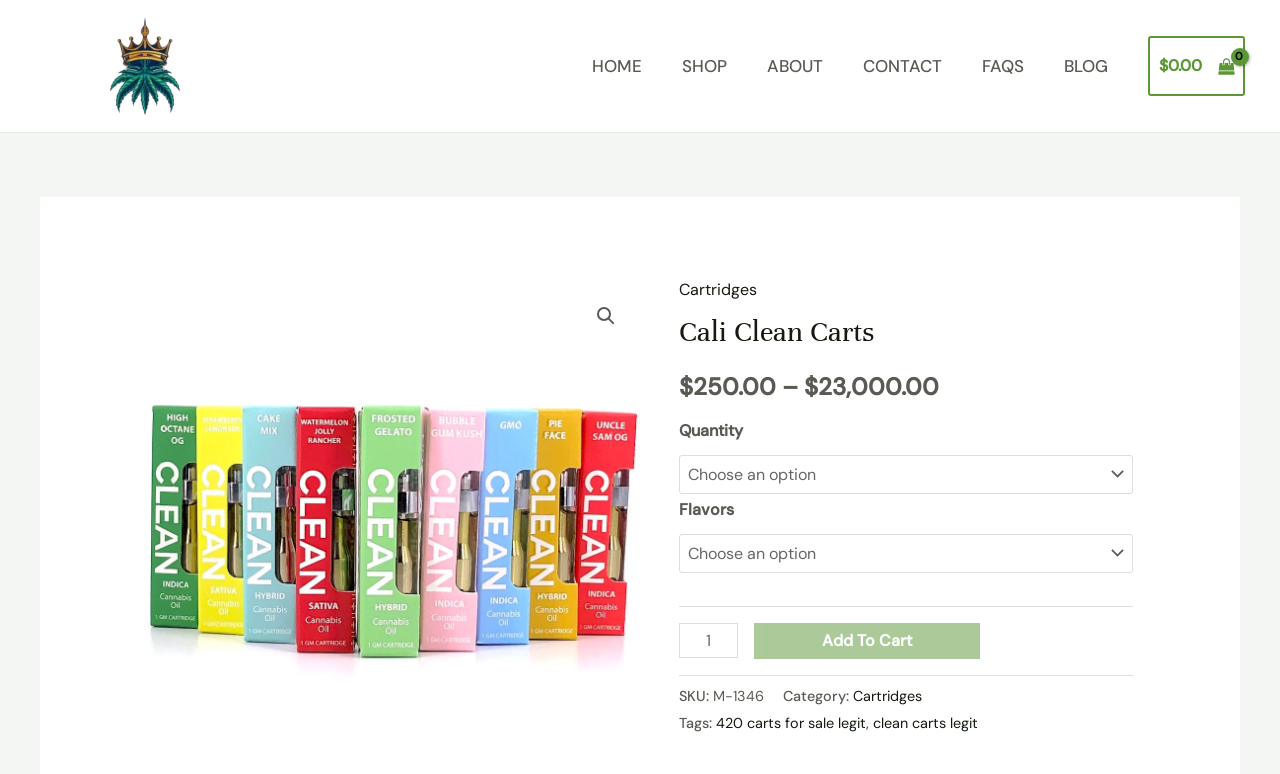Identify the bounding box coordinates for the region of the element that should be clicked to carry out the instruction: "Search for dispensaries that ship to Kentucky". The bounding box coordinates should be four float numbers between 0 and 1, i.e., [left, top, right, bottom].

[0.066, 0.07, 0.16, 0.097]